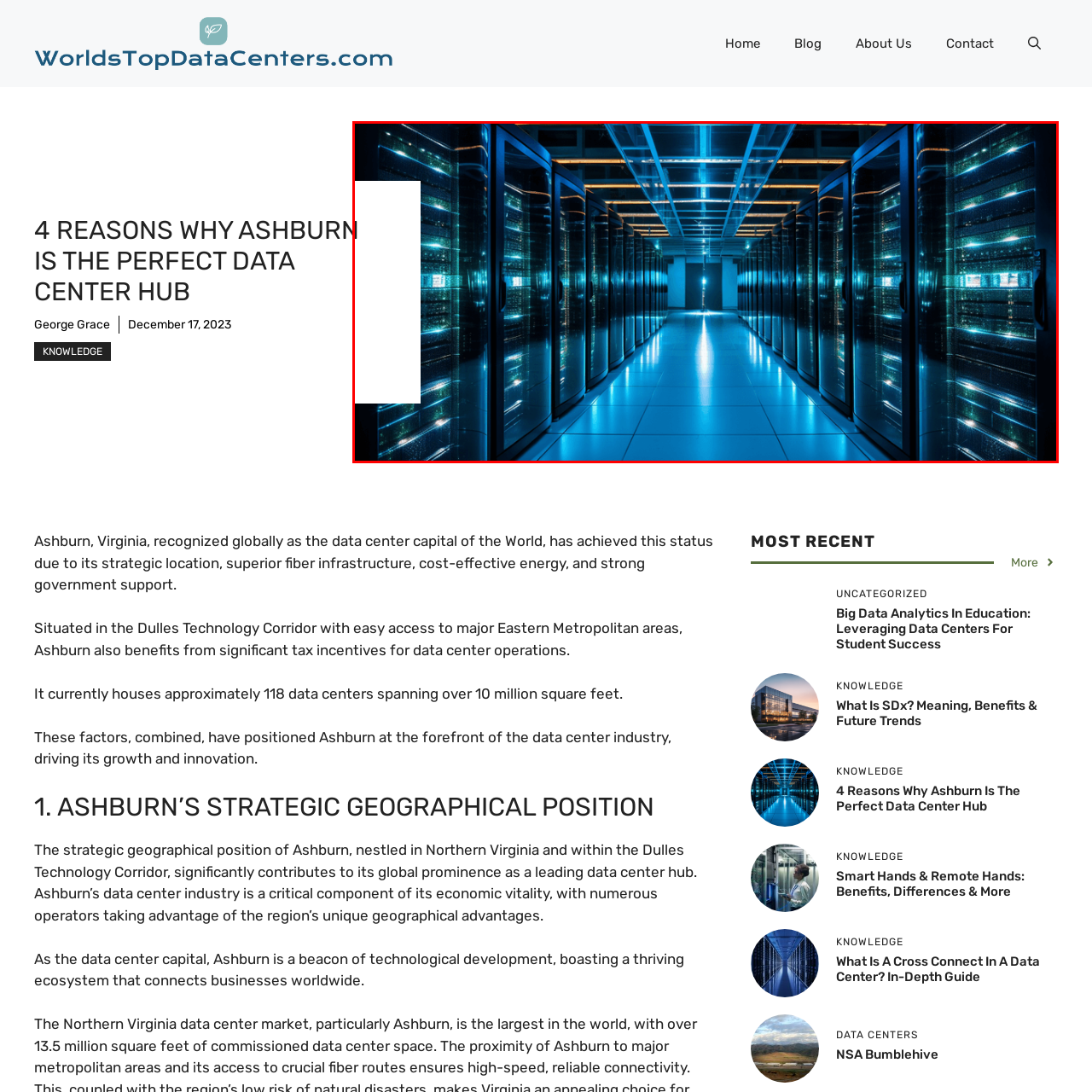What is the purpose of the infrastructure?
Concentrate on the image bordered by the red bounding box and offer a comprehensive response based on the image details.

The caption highlights the advanced infrastructure as being crucial for data management, implying that the primary purpose of the infrastructure is to support data processing and storage needs.